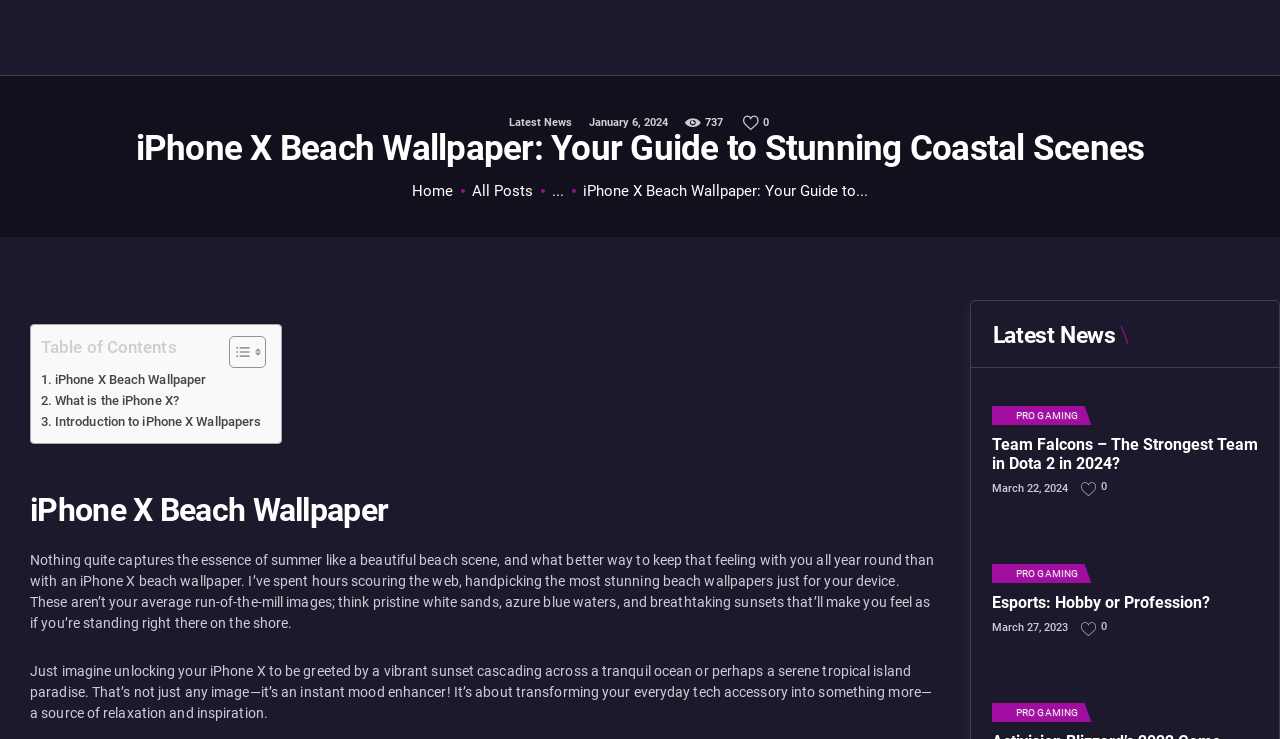Locate the bounding box coordinates of the element to click to perform the following action: 'Go to 'Home''. The coordinates should be given as four float values between 0 and 1, in the form of [left, top, right, bottom].

[0.322, 0.246, 0.354, 0.272]